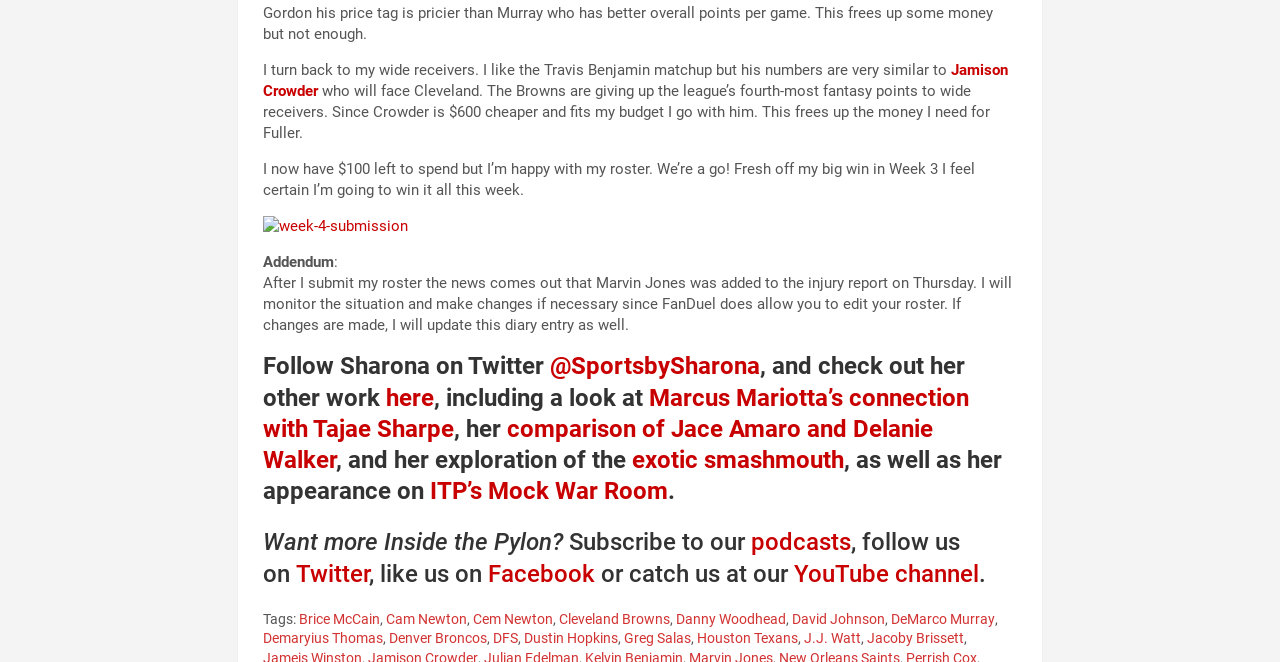Can you give a detailed response to the following question using the information from the image? What is the author's Twitter handle?

The author's Twitter handle can be found in the section 'Follow Sharona on Twitter' where it is mentioned as '@SportsbySharona'.